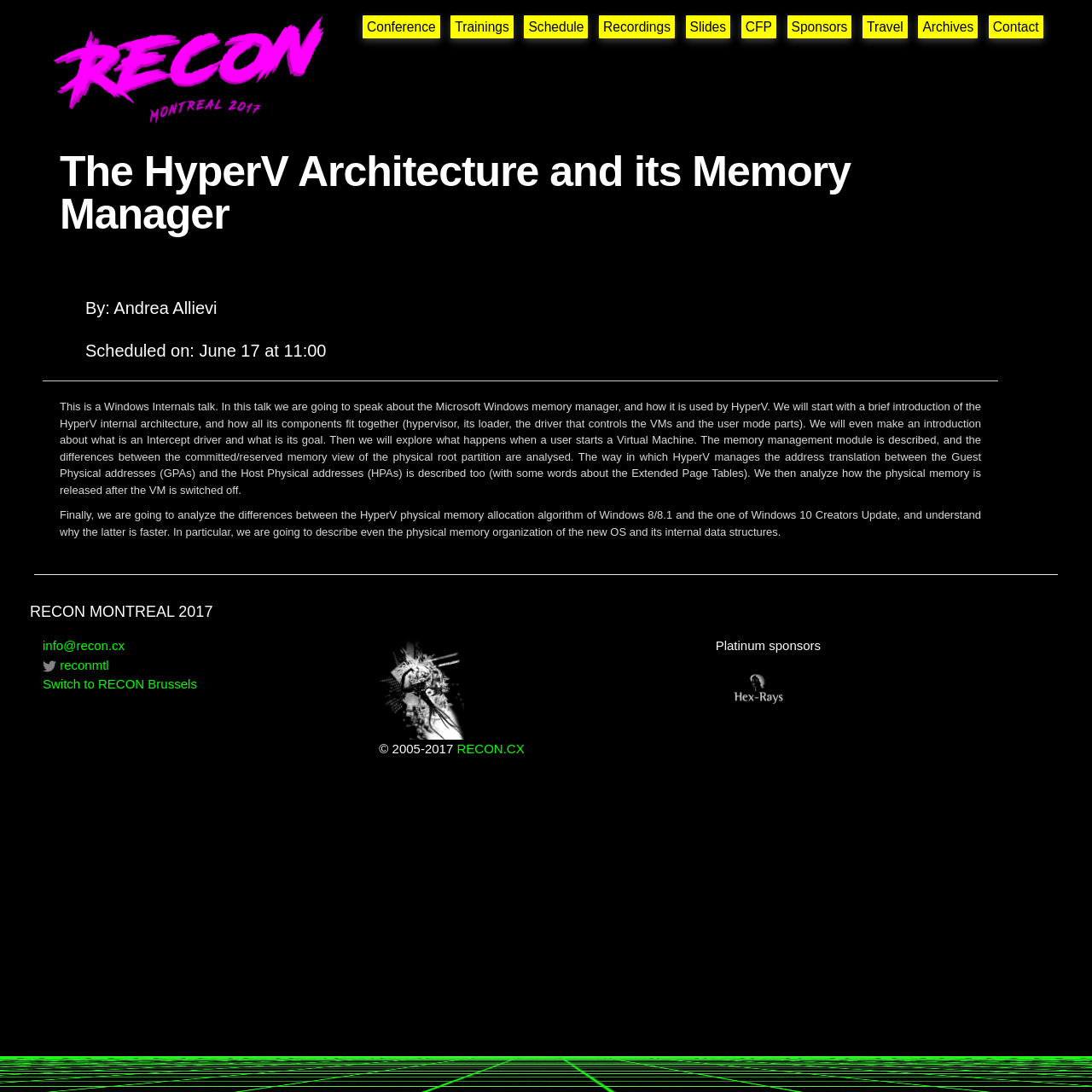Using the webpage screenshot, find the UI element described by Switch to RECON Brussels. Provide the bounding box coordinates in the format (top-left x, top-left y, bottom-right x, bottom-right y), ensuring all values are floating point numbers between 0 and 1.

[0.039, 0.62, 0.18, 0.633]